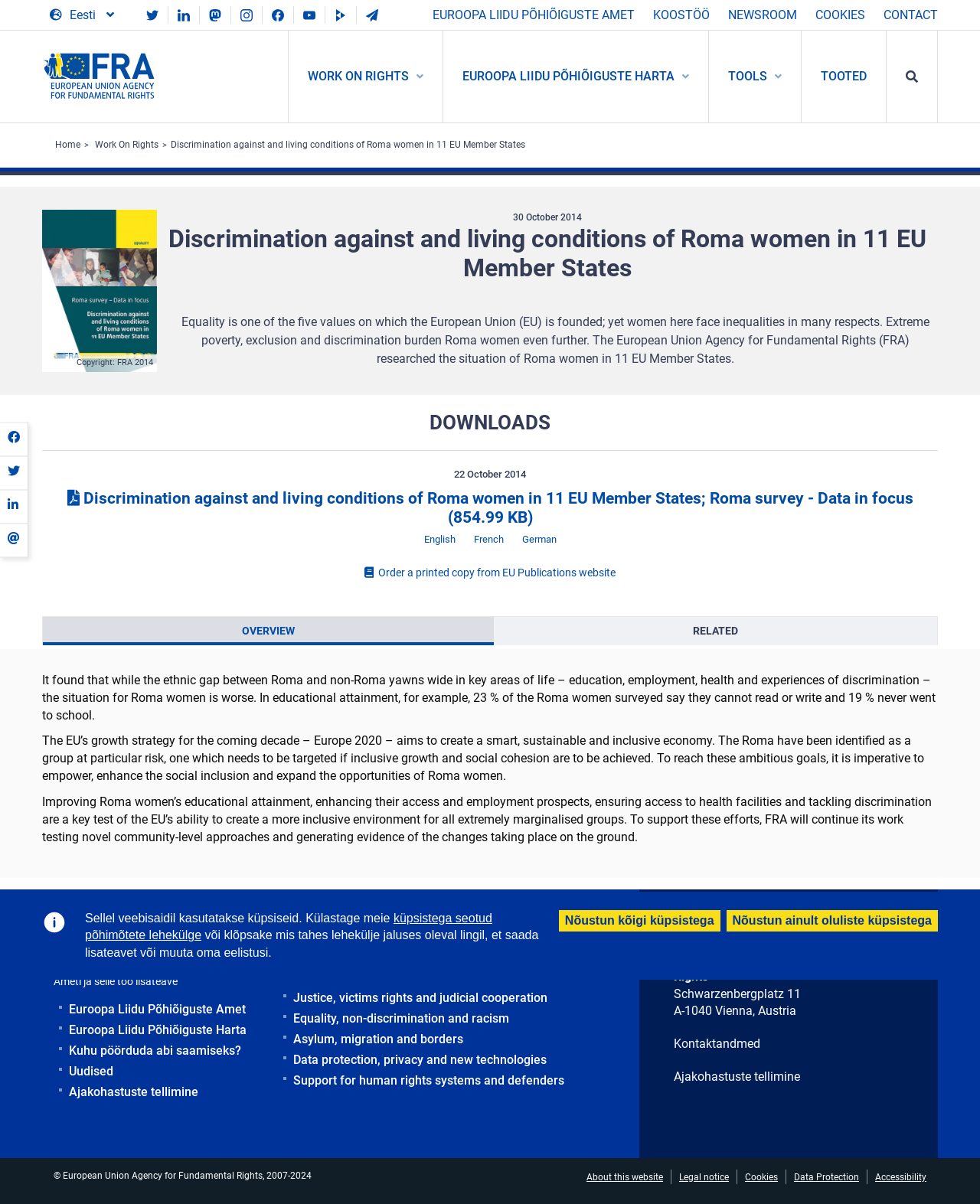Identify the coordinates of the bounding box for the element described below: "Uudised". Return the coordinates as four float numbers between 0 and 1: [left, top, right, bottom].

[0.059, 0.881, 0.26, 0.898]